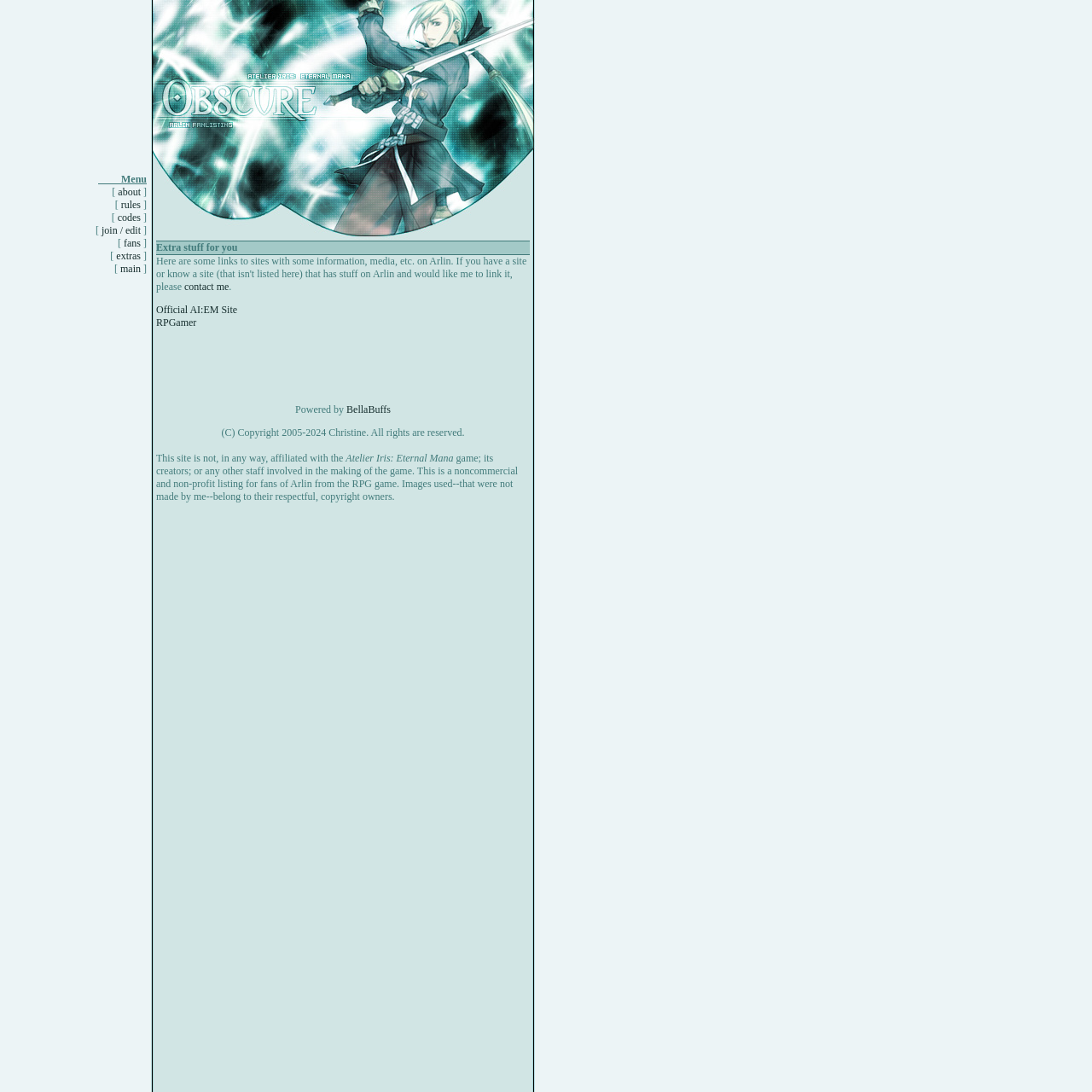What is the purpose of the 'extras' link?
Refer to the image and provide a one-word or short phrase answer.

To access extra stuff